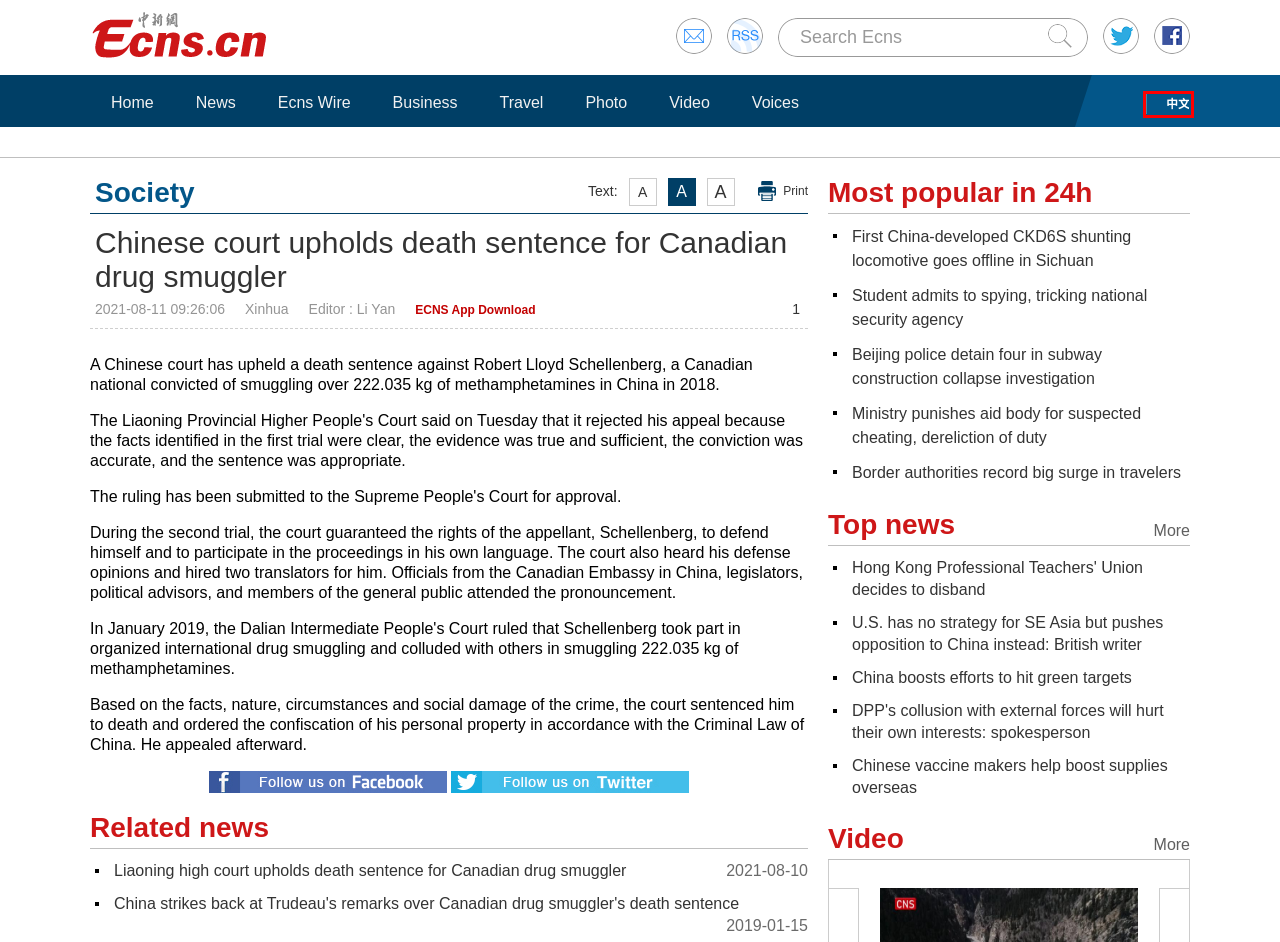You are looking at a screenshot of a webpage with a red bounding box around an element. Determine the best matching webpage description for the new webpage resulting from clicking the element in the red bounding box. Here are the descriptions:
A. 中国新闻网_梳理天下新闻
B. DPP's collusion with external forces will hurt their own interests: spokesperson
C. U.S. has no strategy for SE Asia but pushes opposition to China instead: British writer
D. Ministry punishes aid body for suspected cheating, dereliction of duty
E. First China-developed CKD6S shunting locomotive goes offline in Sichuan
F. Beijing police detain four in subway construction collapse investigation
G. Border authorities record big surge in travelers
H. China strikes back at Trudeau's remarks over Canadian drug smuggler's death sentence

A